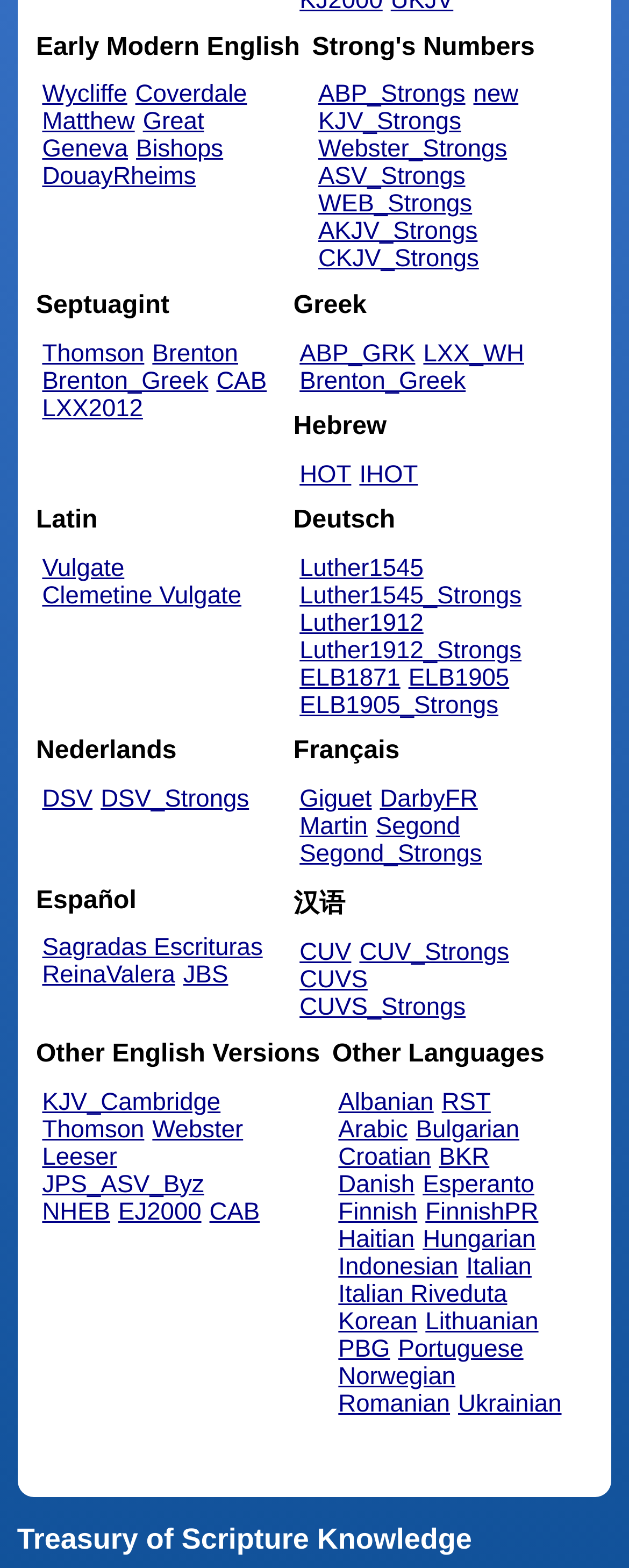Please find the bounding box for the UI element described by: "Italian Riveduta".

[0.538, 0.816, 0.806, 0.834]